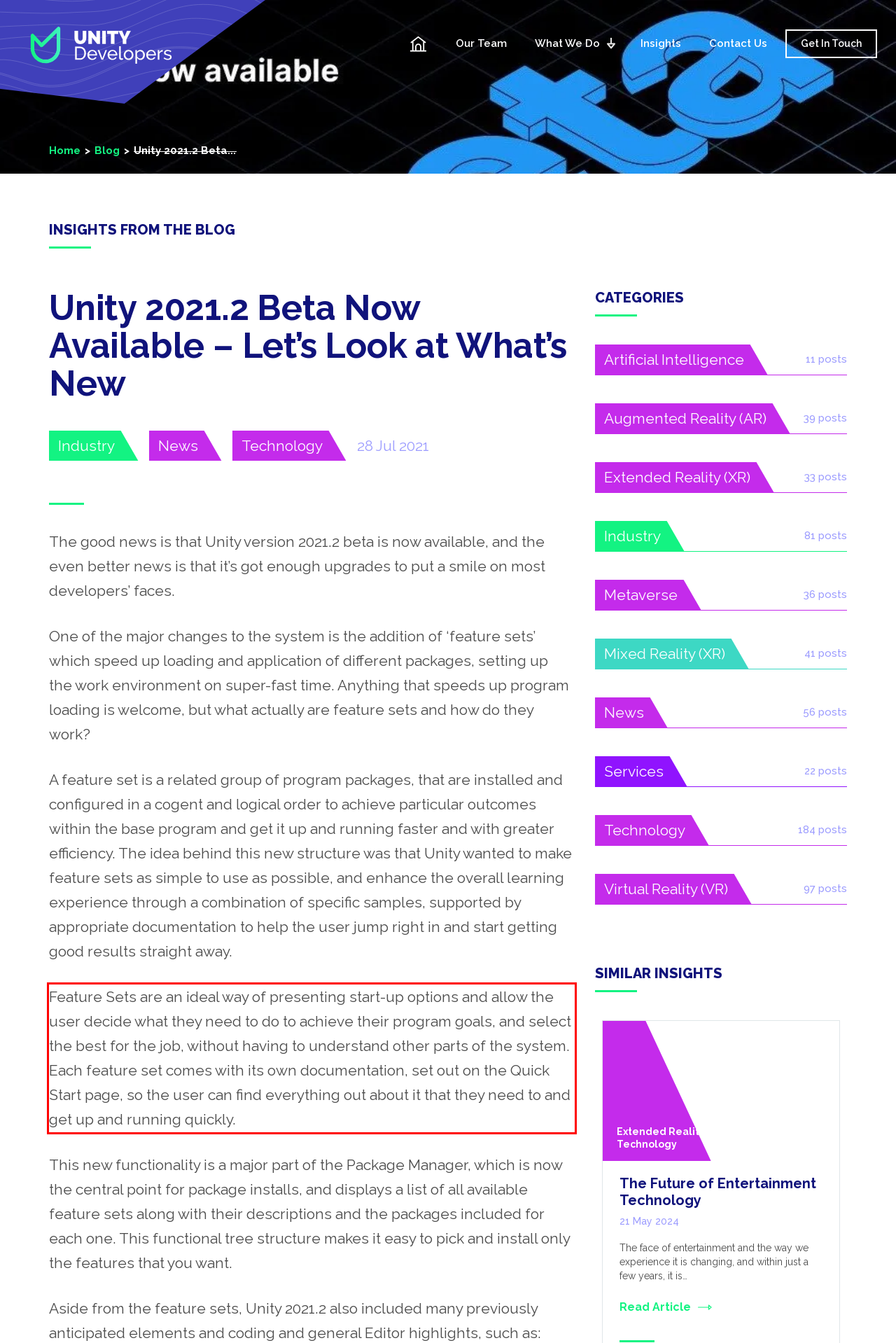Using the provided screenshot of a webpage, recognize and generate the text found within the red rectangle bounding box.

Feature Sets are an ideal way of presenting start-up options and allow the user decide what they need to do to achieve their program goals, and select the best for the job, without having to understand other parts of the system. Each feature set comes with its own documentation, set out on the Quick Start page, so the user can find everything out about it that they need to and get up and running quickly.